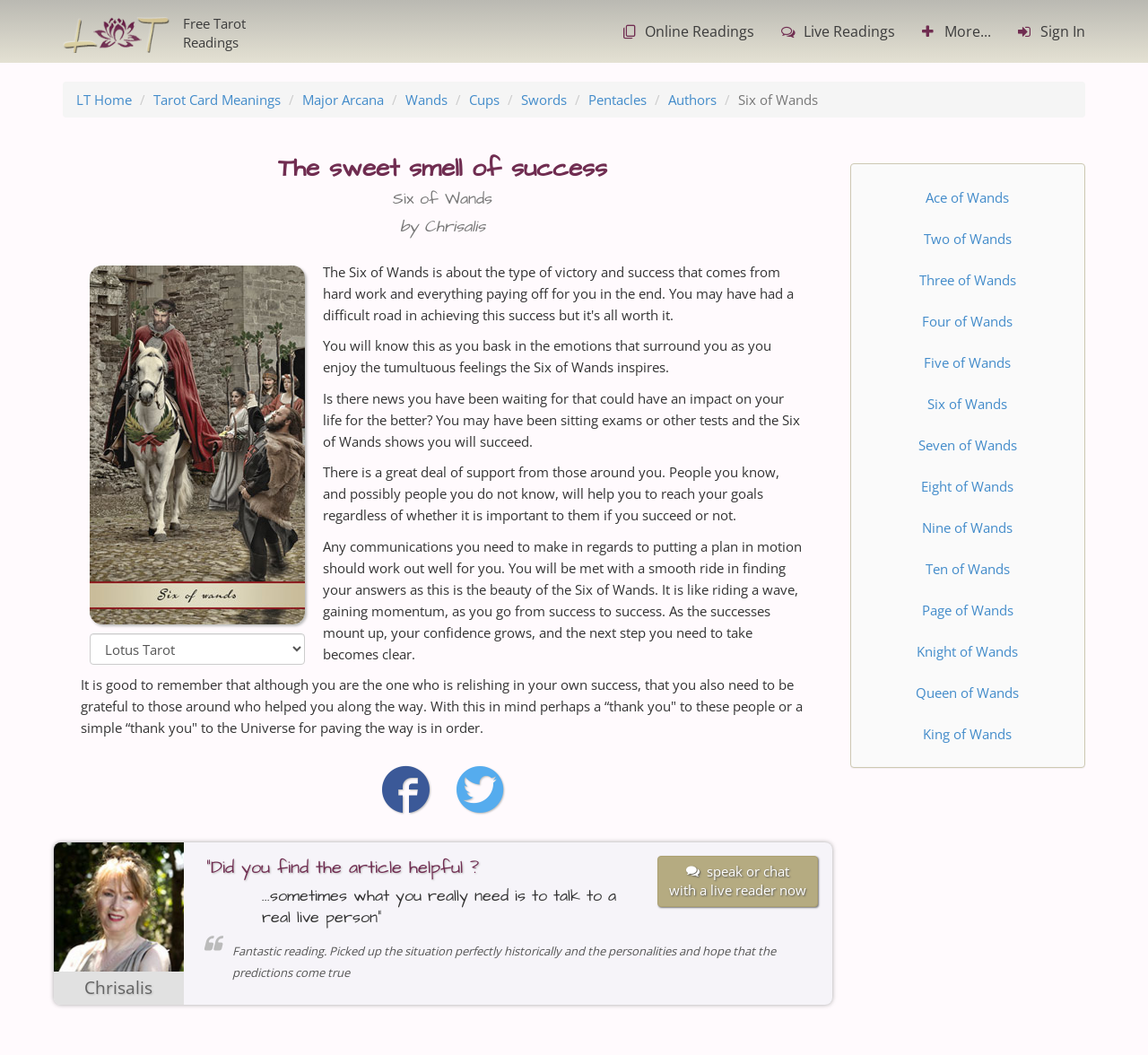Analyze the image and deliver a detailed answer to the question: Who is the author of the article?

The answer can be found in the heading 'The sweet smell of success Six of Wands by Chrisalis' and also in the link 'Chrisalis Chrisalis' which is located at the bottom of the page.